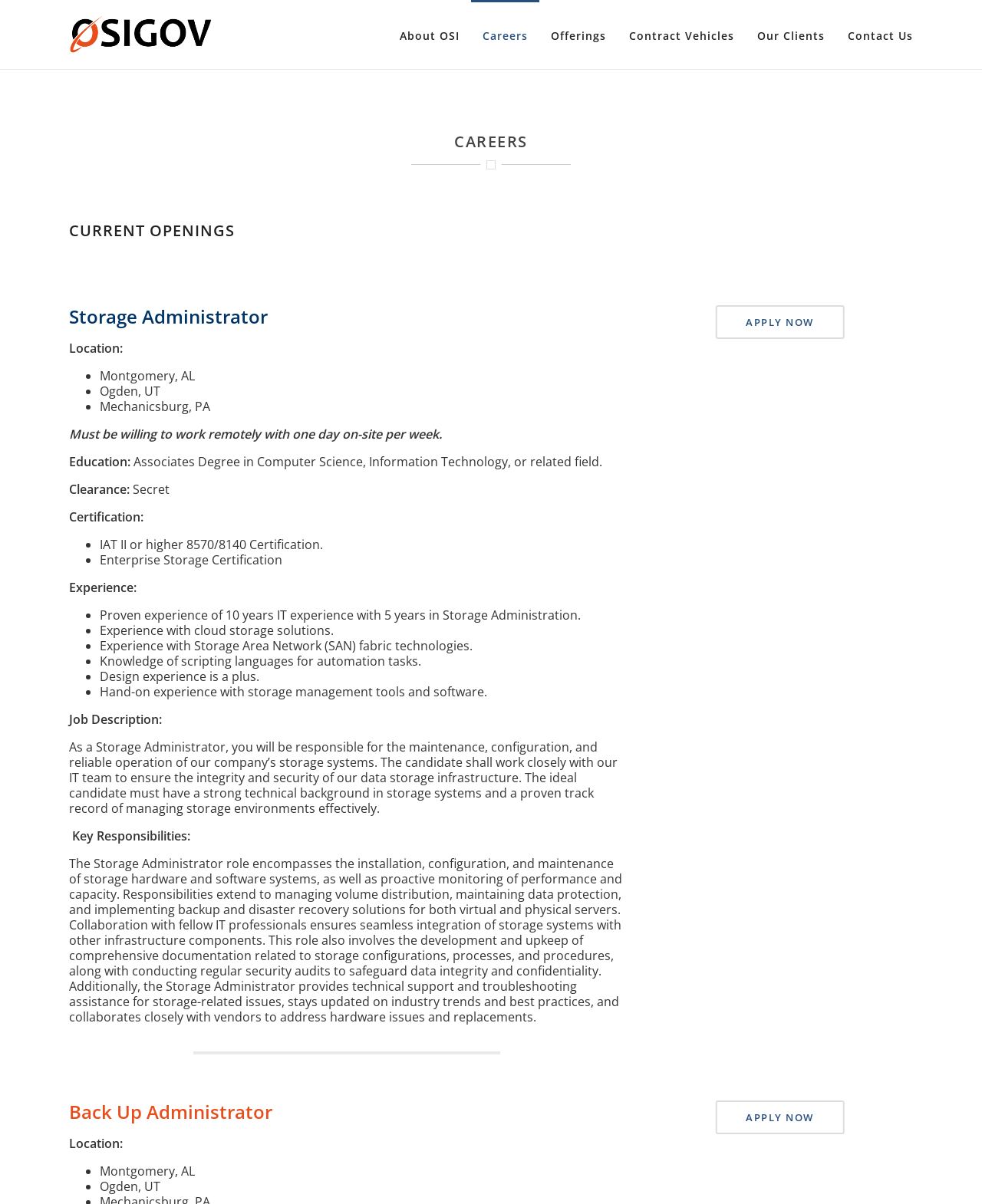Pinpoint the bounding box coordinates of the element to be clicked to execute the instruction: "View the 'Back Up Administrator' job details".

[0.07, 0.914, 0.635, 0.933]